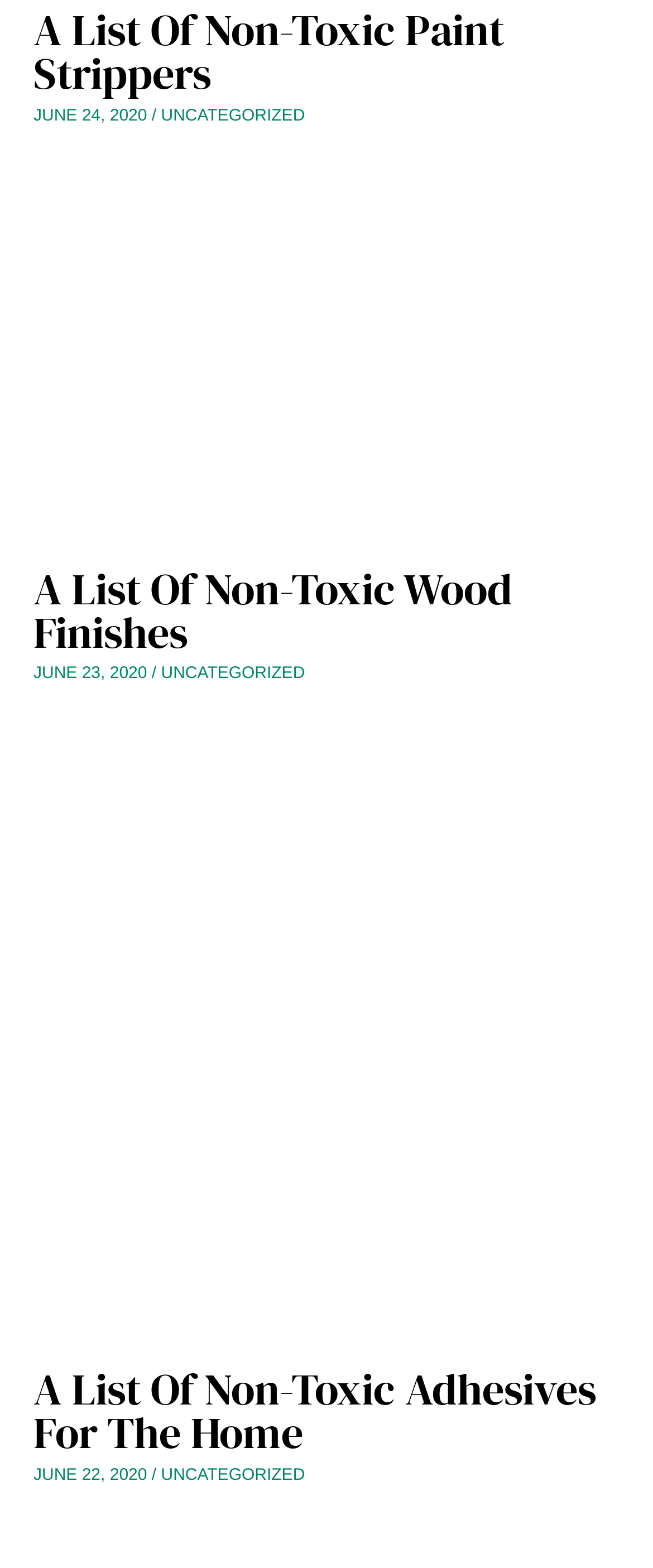Find and specify the bounding box coordinates that correspond to the clickable region for the instruction: "Read more about A List Of Non-Toxic Paint Strippers".

[0.051, 0.226, 0.949, 0.244]